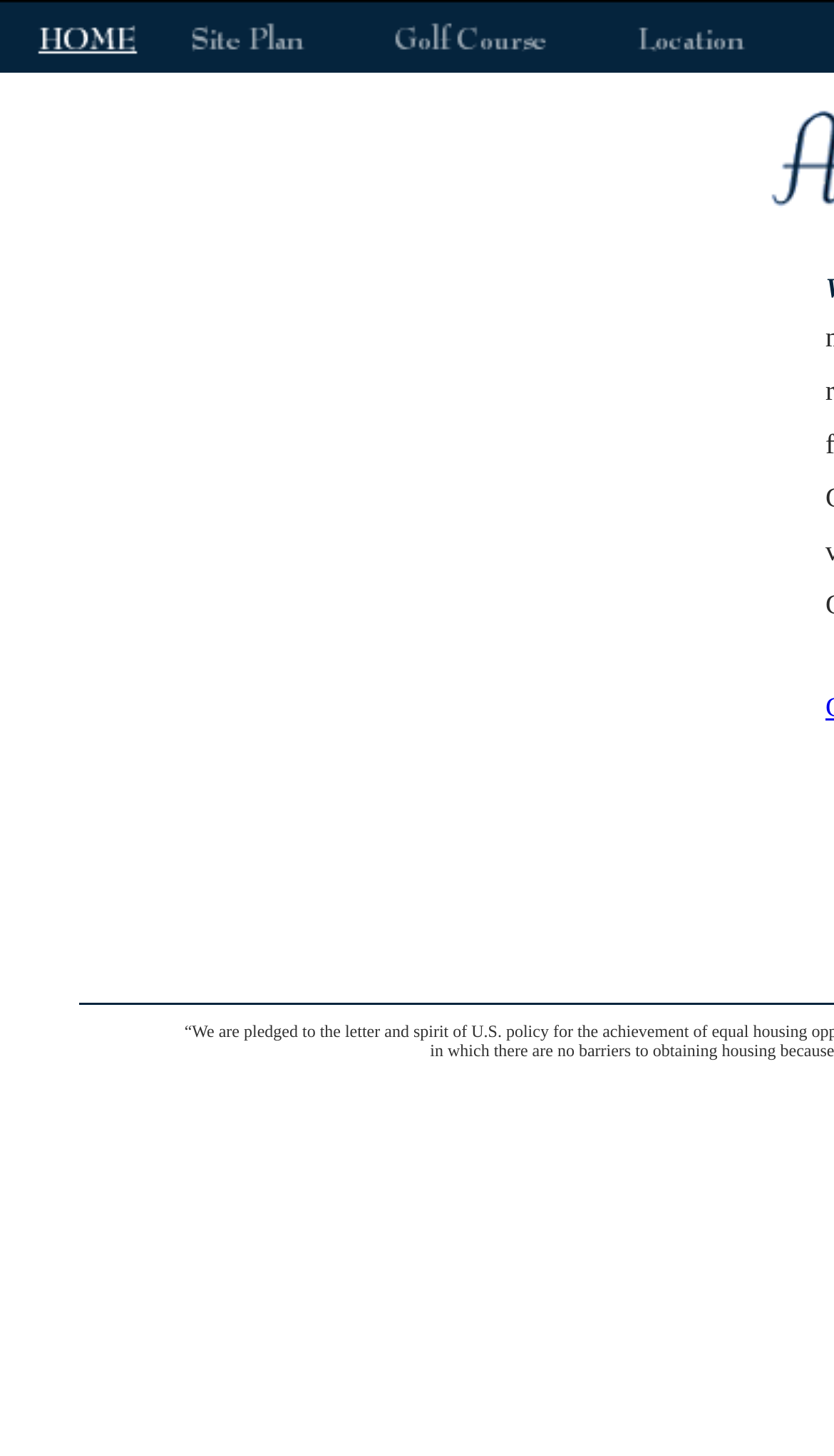Respond with a single word or phrase to the following question:
What is the height of the links?

0.025